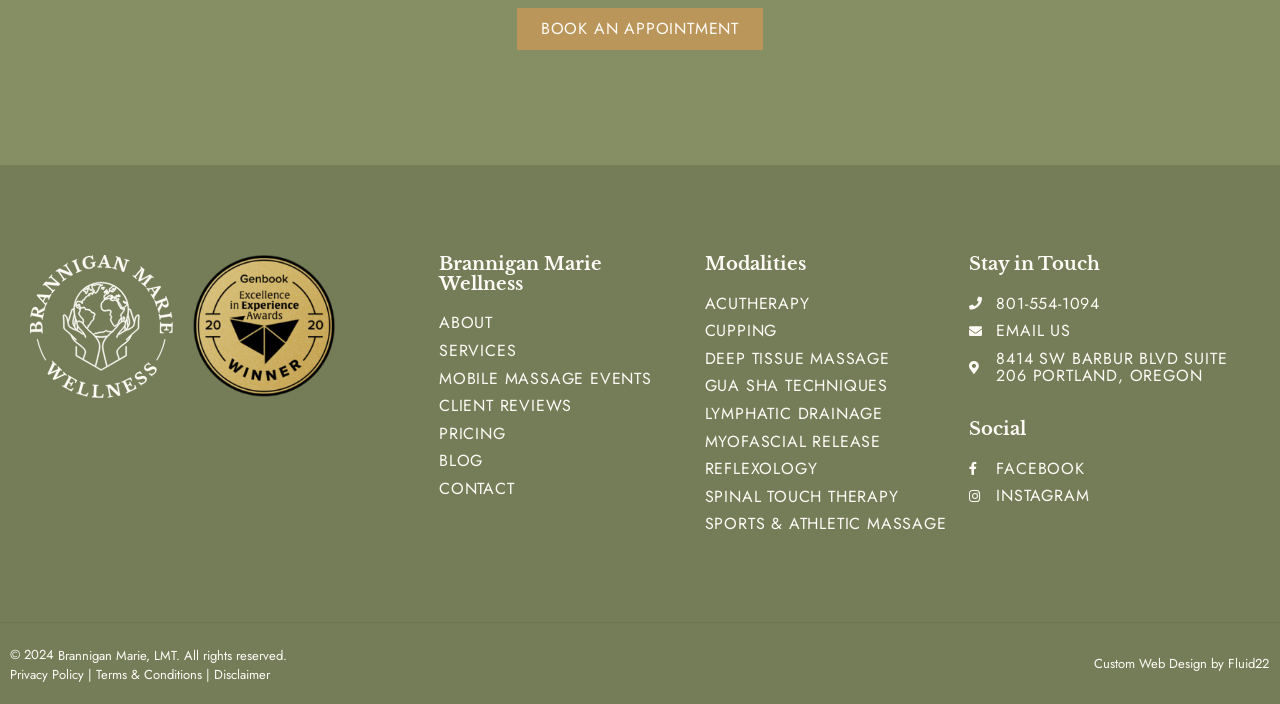What is the name of the wellness center?
Kindly offer a detailed explanation using the data available in the image.

I found the name of the wellness center by looking at the heading element with the text 'Brannigan Marie Wellness' which is located at the top of the page.